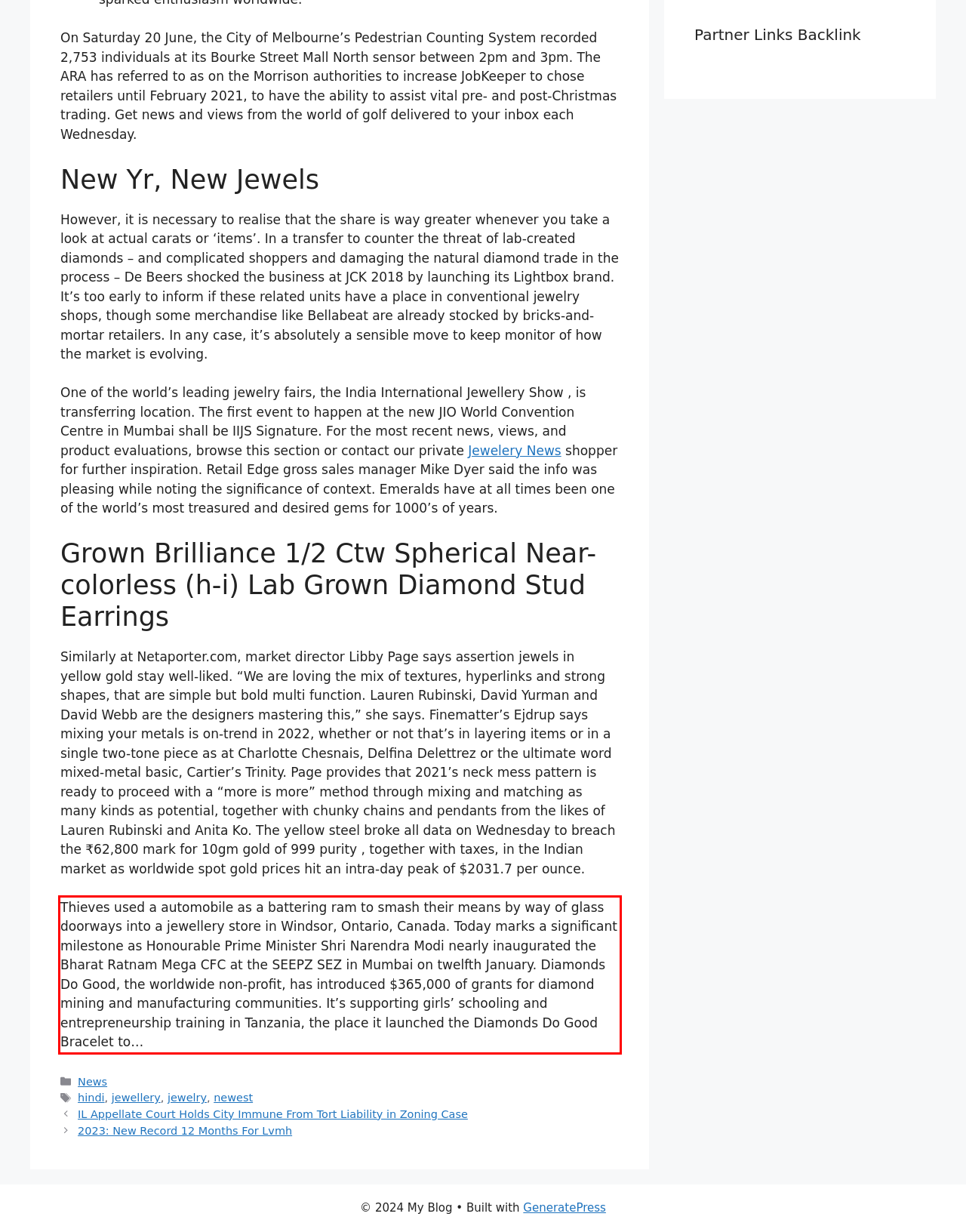Given a screenshot of a webpage with a red bounding box, please identify and retrieve the text inside the red rectangle.

Thieves used a automobile as a battering ram to smash their means by way of glass doorways into a jewellery store in Windsor, Ontario, Canada. Today marks a significant milestone as Honourable Prime Minister Shri Narendra Modi nearly inaugurated the Bharat Ratnam Mega CFC at the SEEPZ SEZ in Mumbai on twelfth January. Diamonds Do Good, the worldwide non-profit, has introduced $365,000 of grants for diamond mining and manufacturing communities. It’s supporting girls’ schooling and entrepreneurship training in Tanzania, the place it launched the Diamonds Do Good Bracelet to…